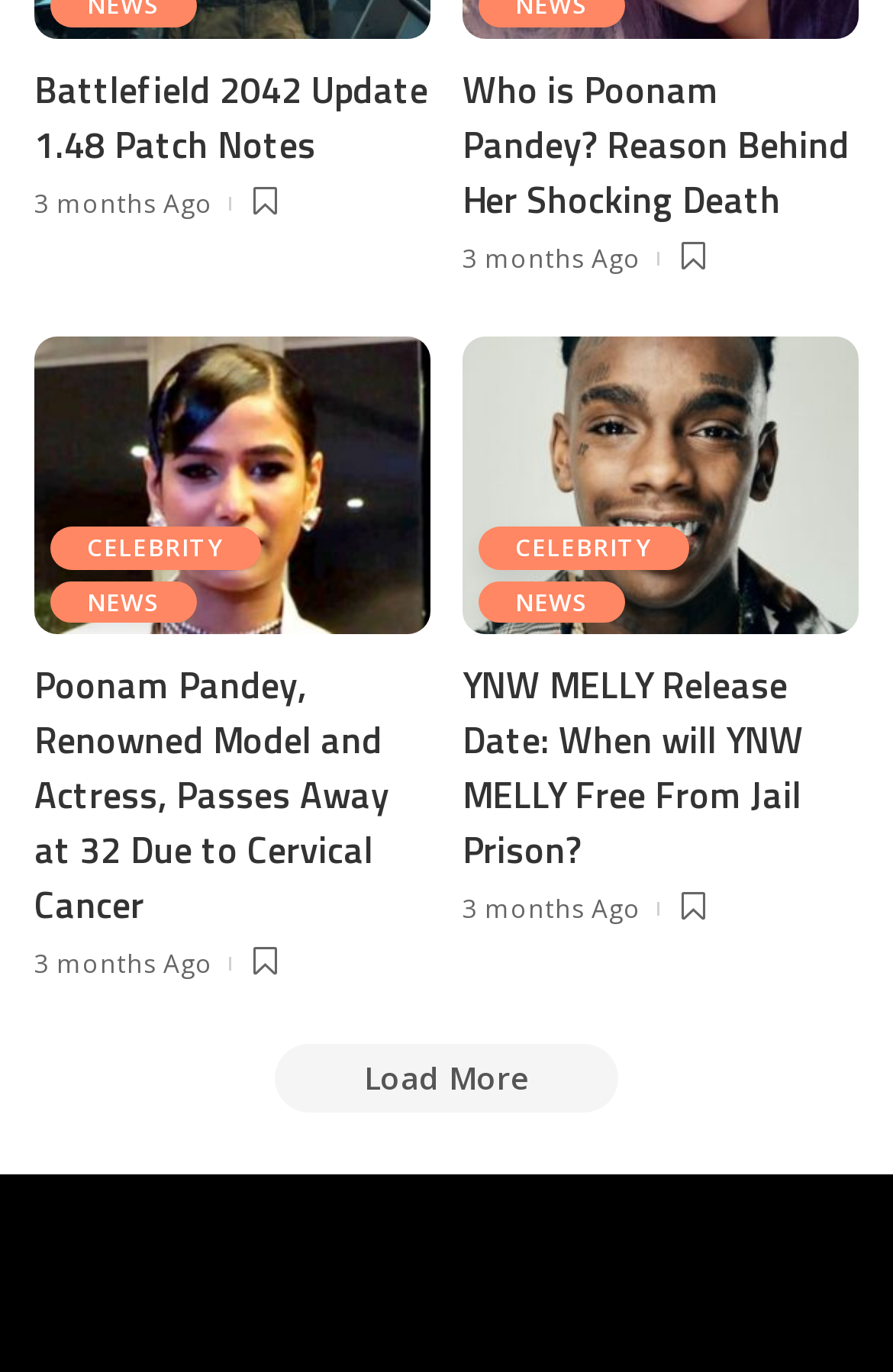Based on the image, provide a detailed and complete answer to the question: 
What is the category of the third news article?

I looked at the links below the third news article heading and found the category link 'CELEBRITY'.